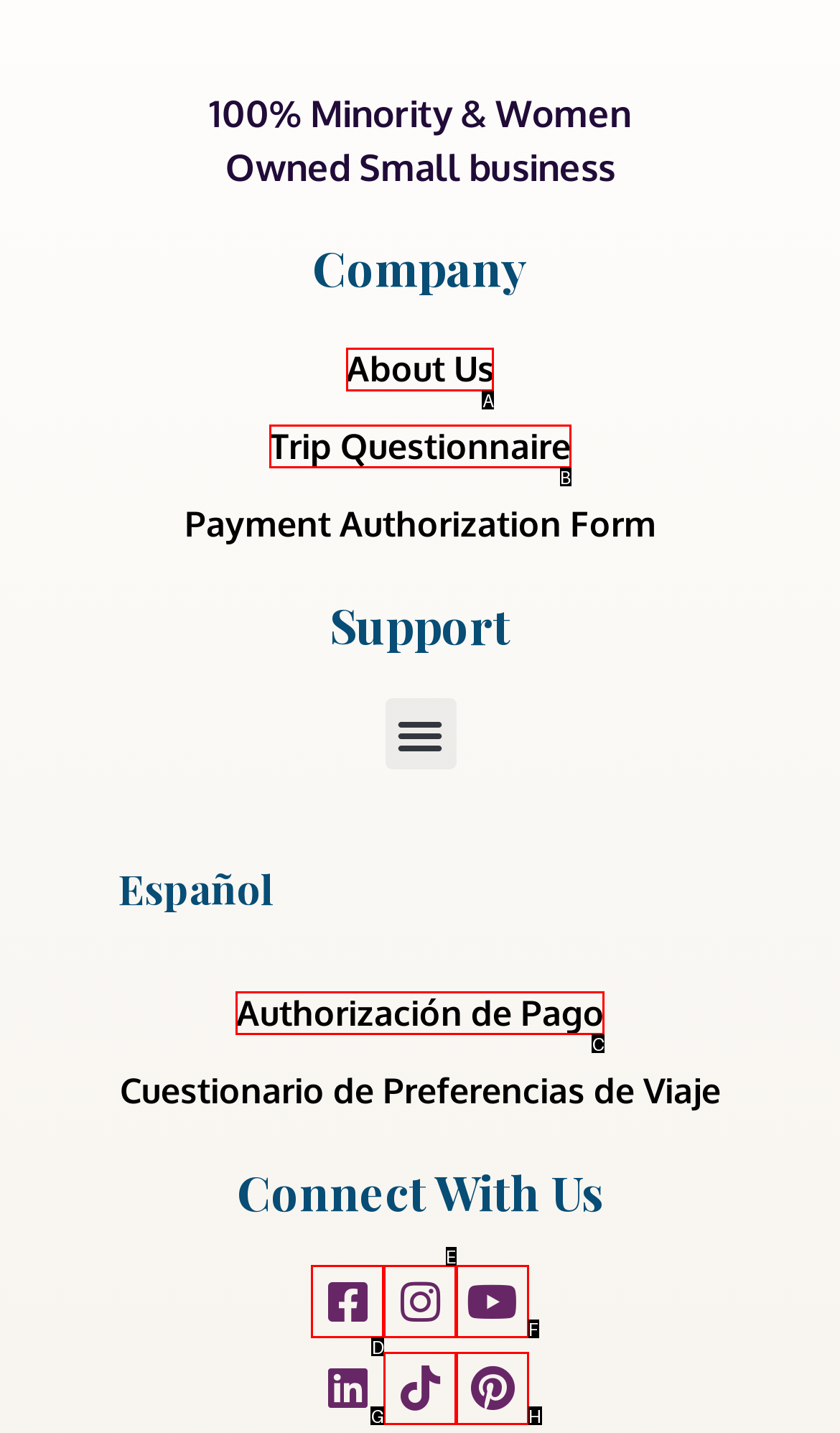Given the task: Go to Instagram, indicate which boxed UI element should be clicked. Provide your answer using the letter associated with the correct choice.

None